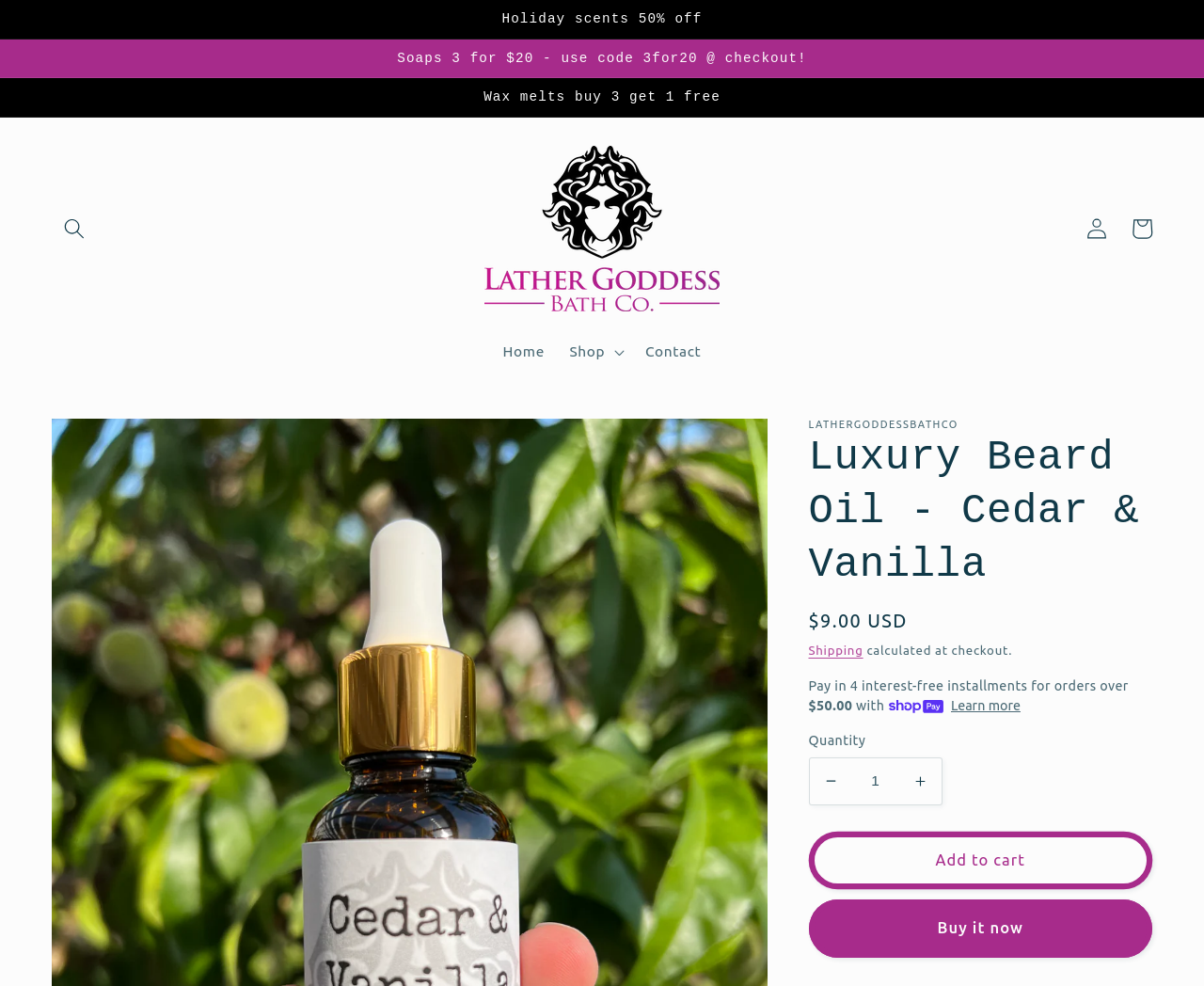Extract the main headline from the webpage and generate its text.

Luxury Beard Oil - Cedar & Vanilla